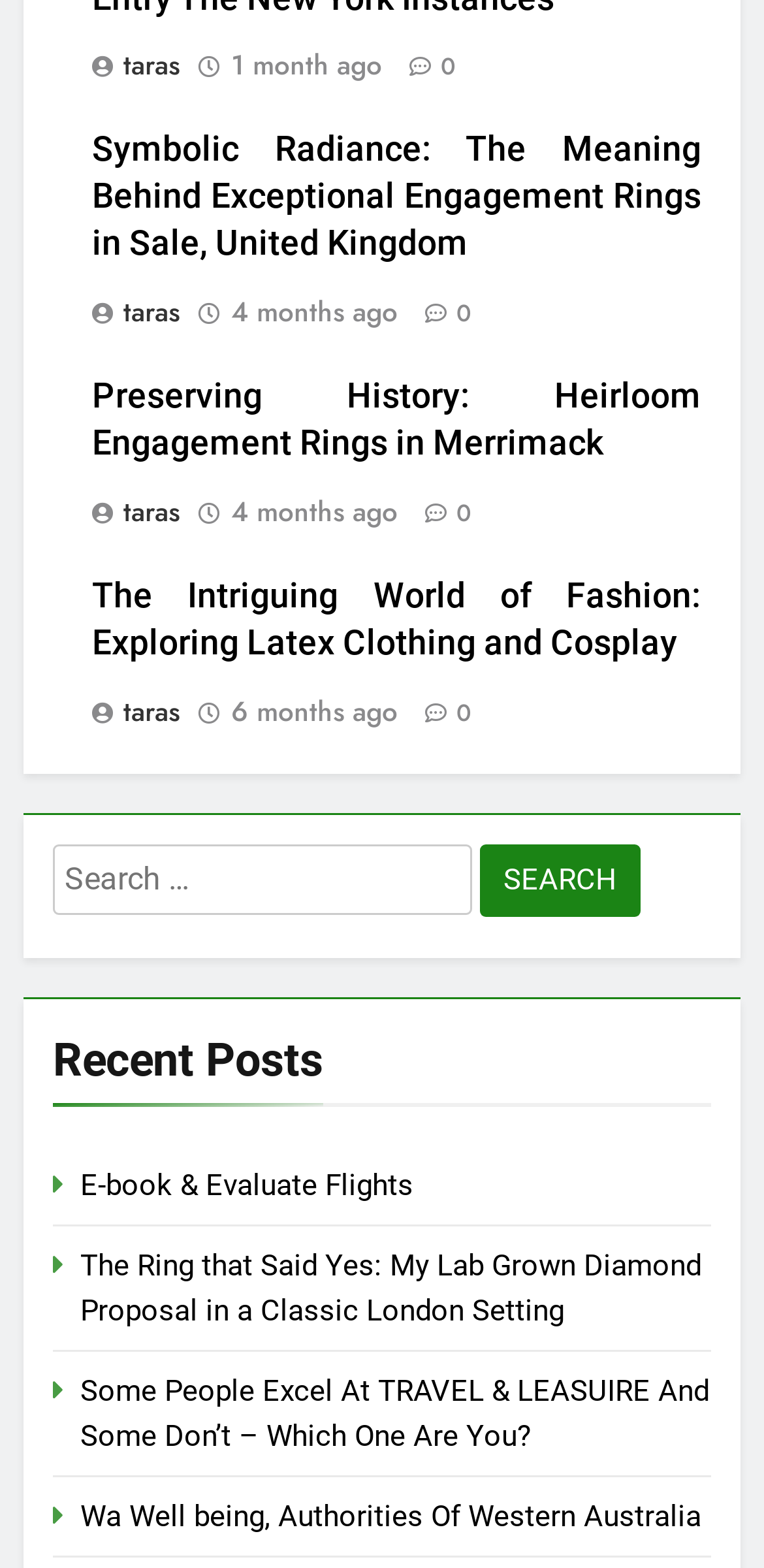How many links are in the 'Recent Posts' section?
Please provide a single word or phrase as your answer based on the image.

4